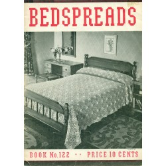Explain the image in a detailed and thorough manner.

This vintage image features a captivating cover from a classic knitting and crochet pattern booklet titled "BEDSPREADS". Prominently displayed at the top in bold red text, the title immediately captures attention. Below the title, the edition is identified as "Book No. 122", with a price of just 10 cents, hinting at its affordability and nostalgic value. 

The photograph showcases a beautifully crafted bedspread draped over a wooden bed. The bed is set in a charming room, accentuated by soft furnishings, including a decorative pillow and a cozy rug, evoking a warm and inviting atmosphere. This design reflects the elegant knitting and crochet techniques of its time, appealing to both hobbyists and collectors alike. 

The background features a tastefully decorated space, with elements that suggest a vintage aesthetic, including patterned curtains and framed wall art, enhancing the overall nostalgic appeal of the cover.